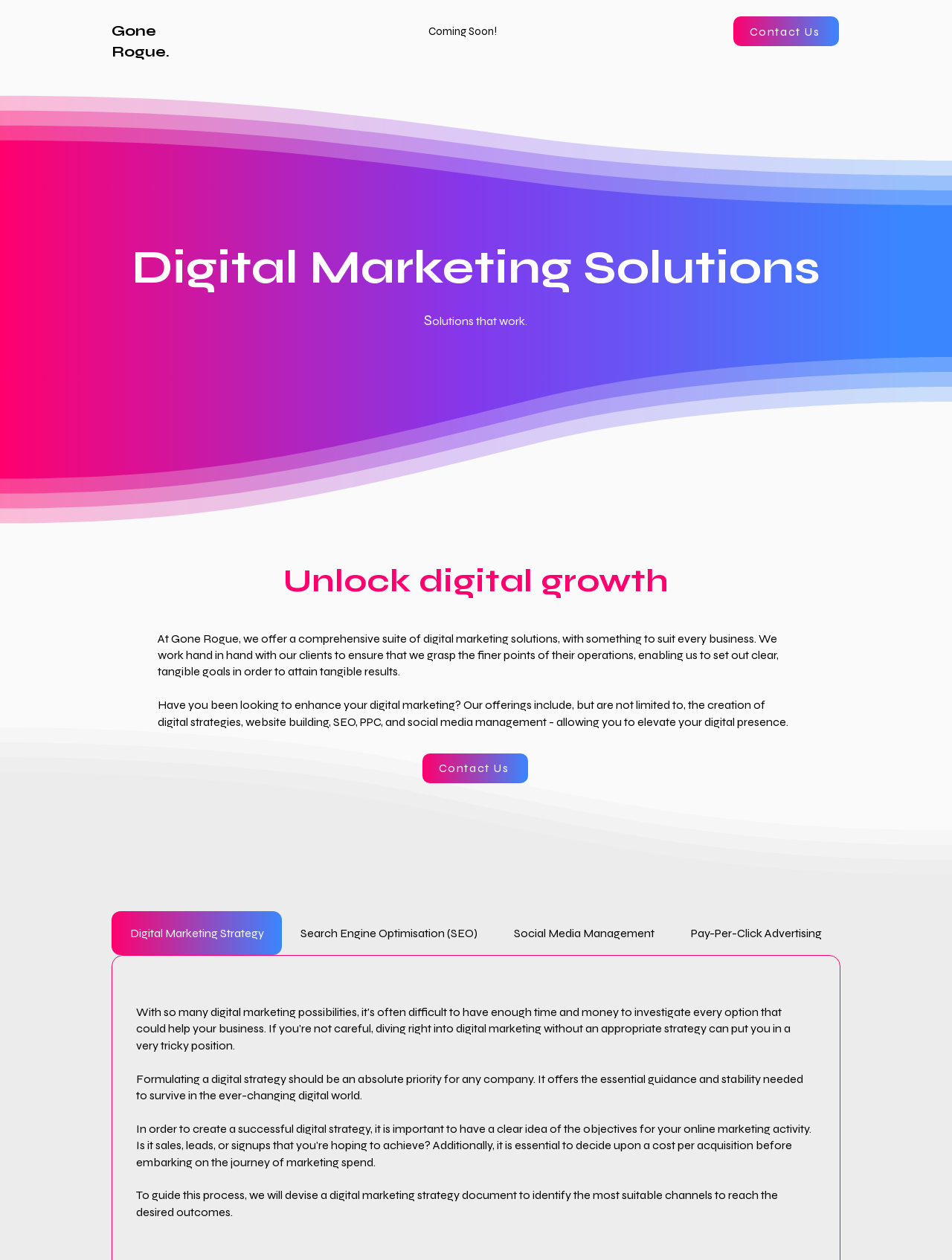Identify the bounding box coordinates of the section to be clicked to complete the task described by the following instruction: "Click on the 'Contact Us' button". The coordinates should be four float numbers between 0 and 1, formatted as [left, top, right, bottom].

[0.444, 0.598, 0.555, 0.622]